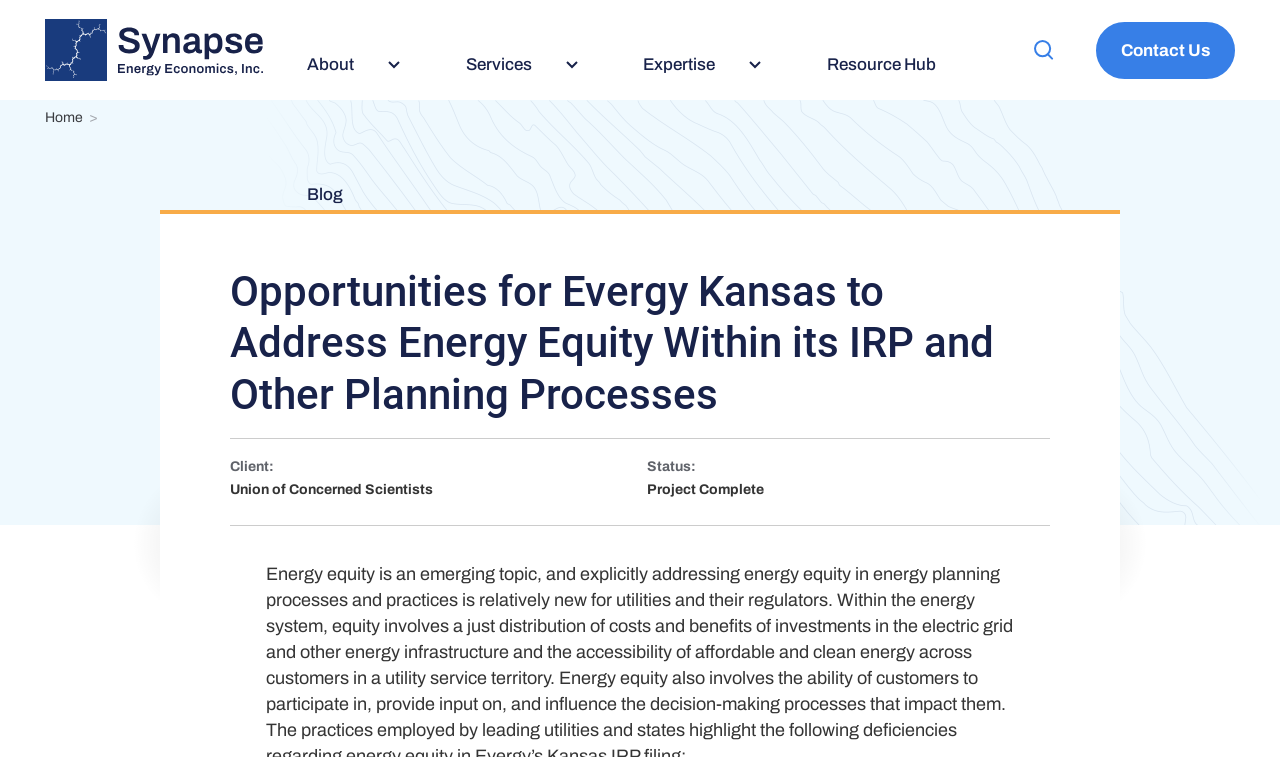What is the name of the company? Using the information from the screenshot, answer with a single word or phrase.

Synapse Energy Economics, Inc.